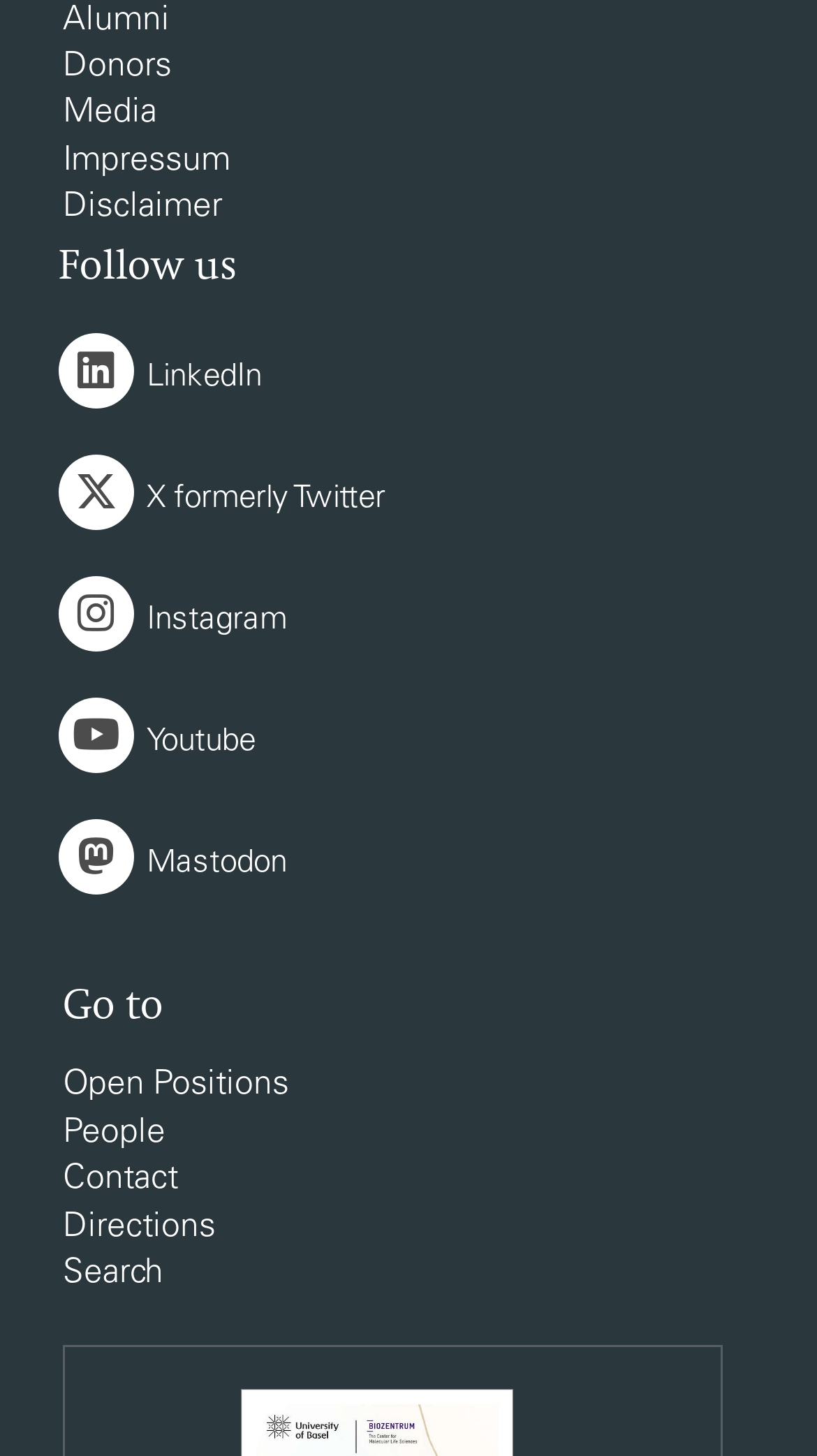What is the second link in the 'Follow us' section?
Please provide an in-depth and detailed response to the question.

I looked at the links under the 'Follow us' heading and found that the second link is 'X formerly Twitter'.